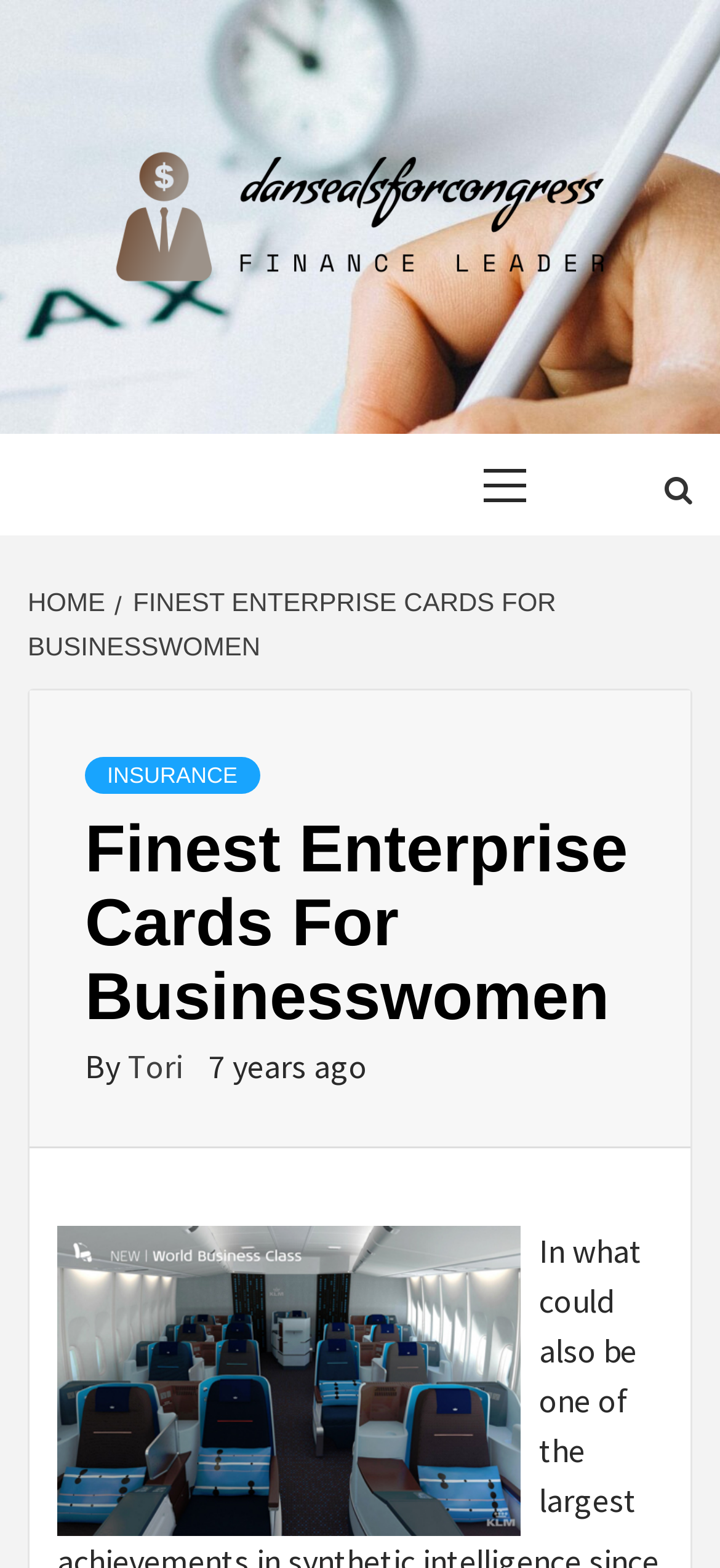How old is the article?
Please answer the question as detailed as possible.

I determined the age of the article by looking at the text '7 years ago' which is located below the article title.